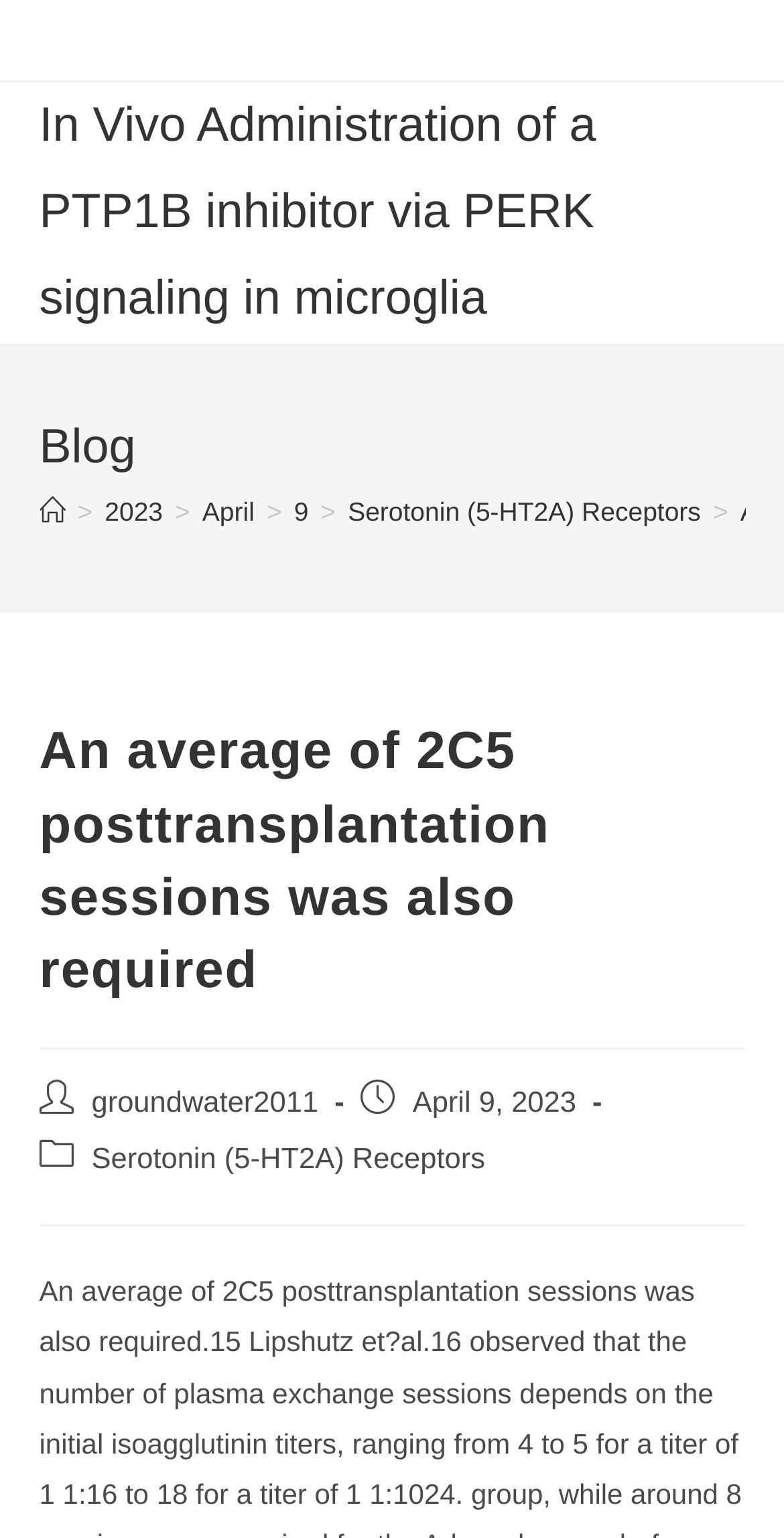Kindly determine the bounding box coordinates of the area that needs to be clicked to fulfill this instruction: "read blog".

[0.05, 0.269, 0.95, 0.313]